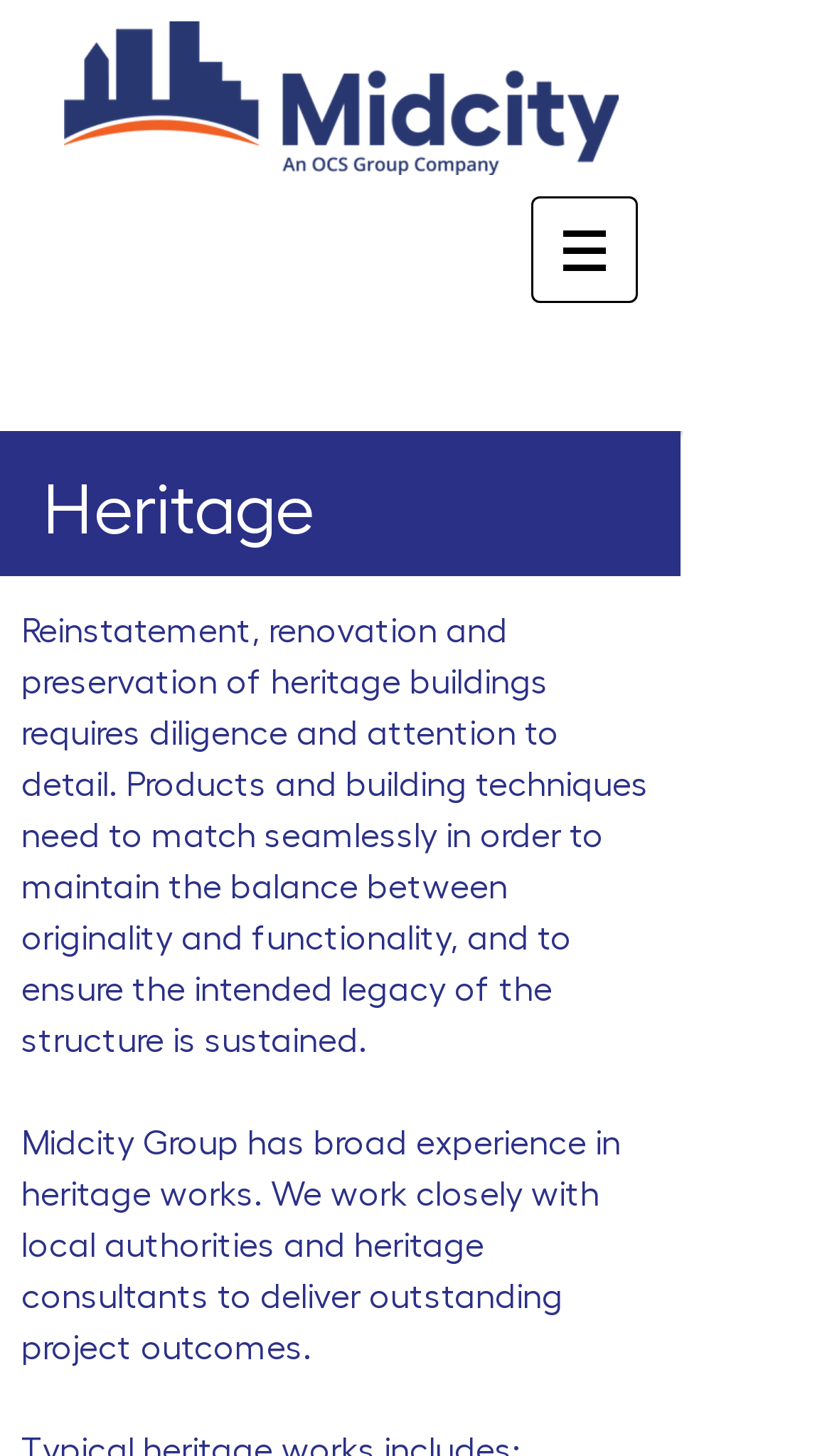Based on the image, give a detailed response to the question: What is required for heritage building preservation?

According to the webpage, reinstatement, renovation, and preservation of heritage buildings requires diligence and attention to detail, suggesting that these qualities are essential for preserving heritage buildings.